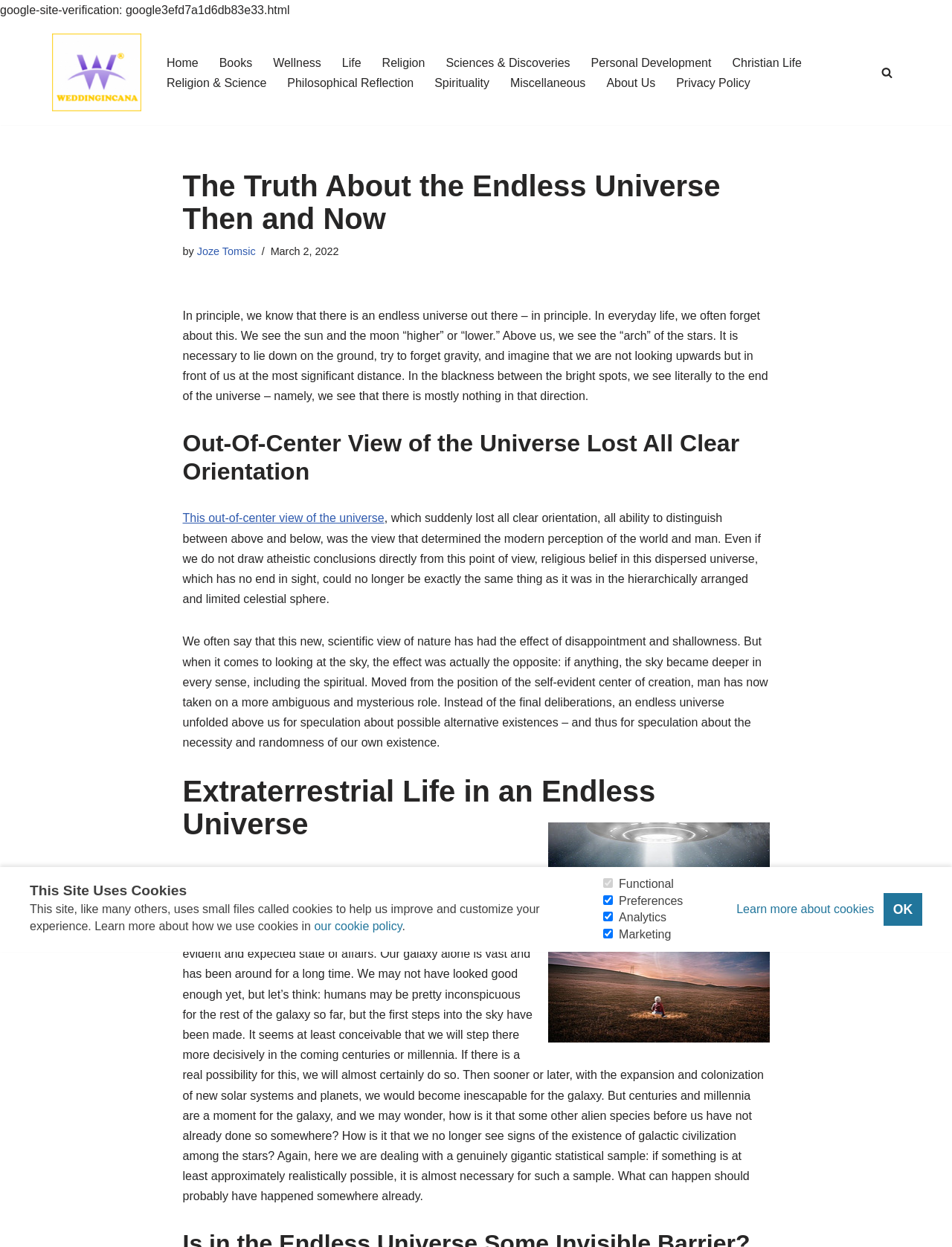Determine the bounding box coordinates for the HTML element mentioned in the following description: "our cookie policy". The coordinates should be a list of four floats ranging from 0 to 1, represented as [left, top, right, bottom].

[0.33, 0.737, 0.422, 0.748]